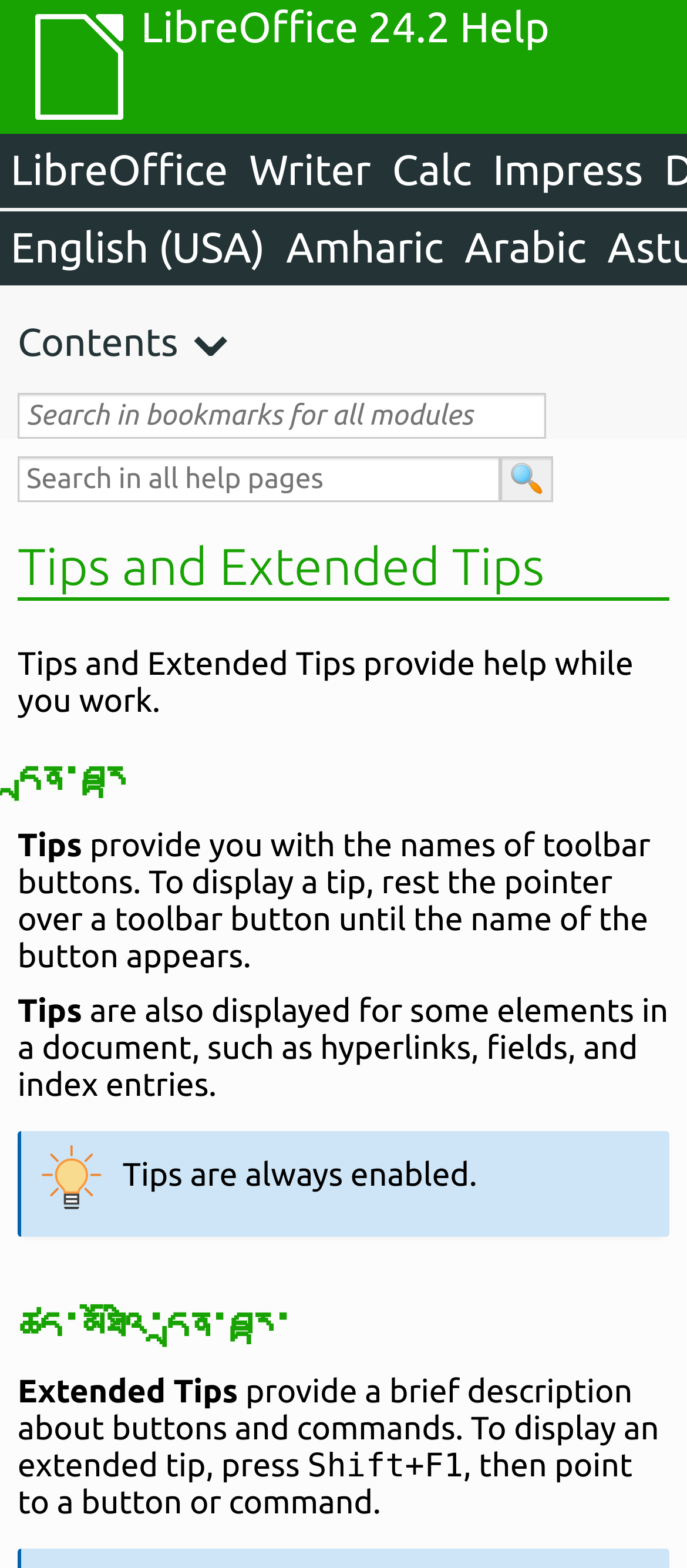Identify and extract the main heading of the webpage.

Tips and Extended Tips